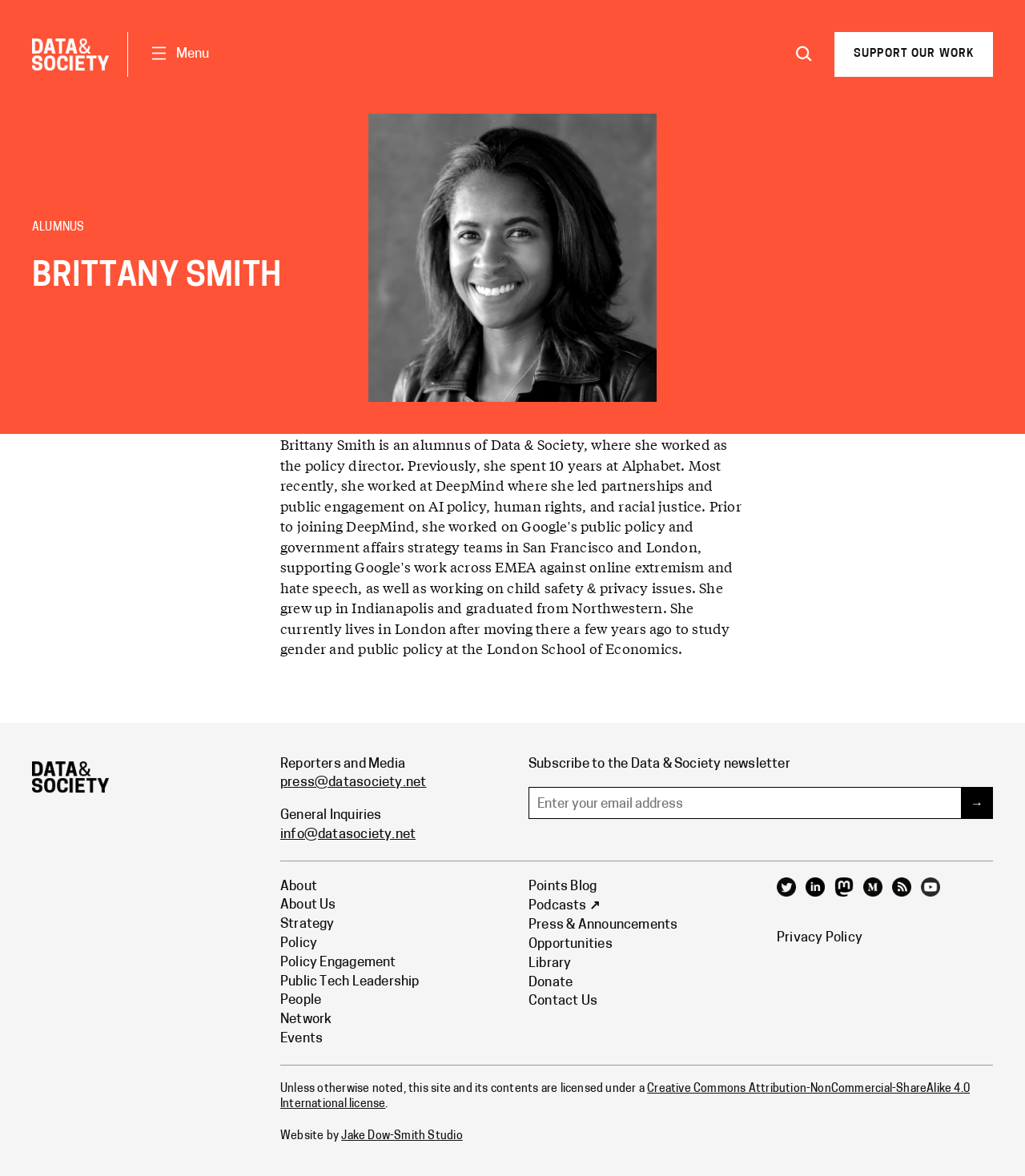Determine the bounding box coordinates for the clickable element to execute this instruction: "Click the 'Menu' button". Provide the coordinates as four float numbers between 0 and 1, i.e., [left, top, right, bottom].

[0.141, 0.038, 0.209, 0.055]